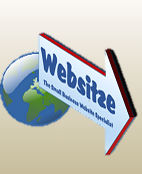Please give a one-word or short phrase response to the following question: 
What does the globe design suggest?

Global reach or online presence